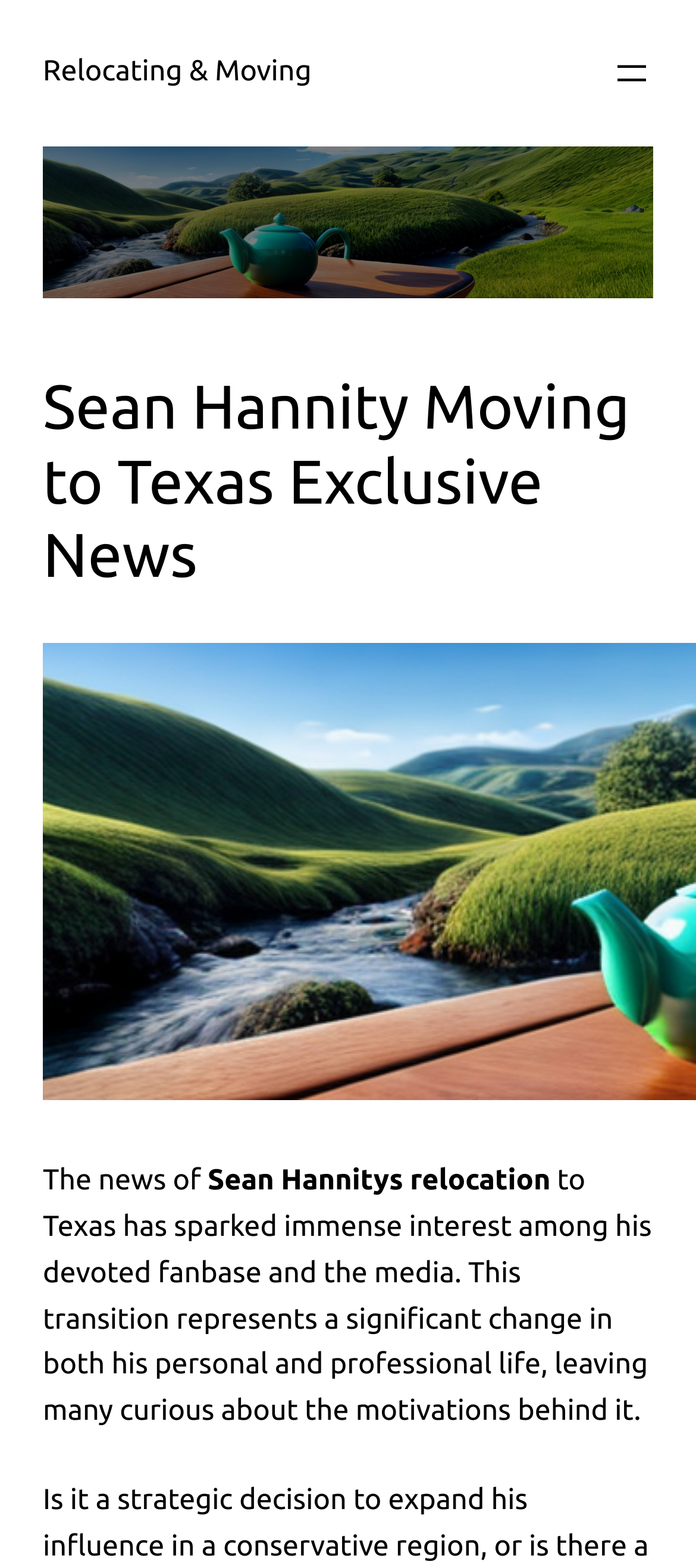Use a single word or phrase to answer the question:
What is the topic of the news?

Sean Hannity's relocation